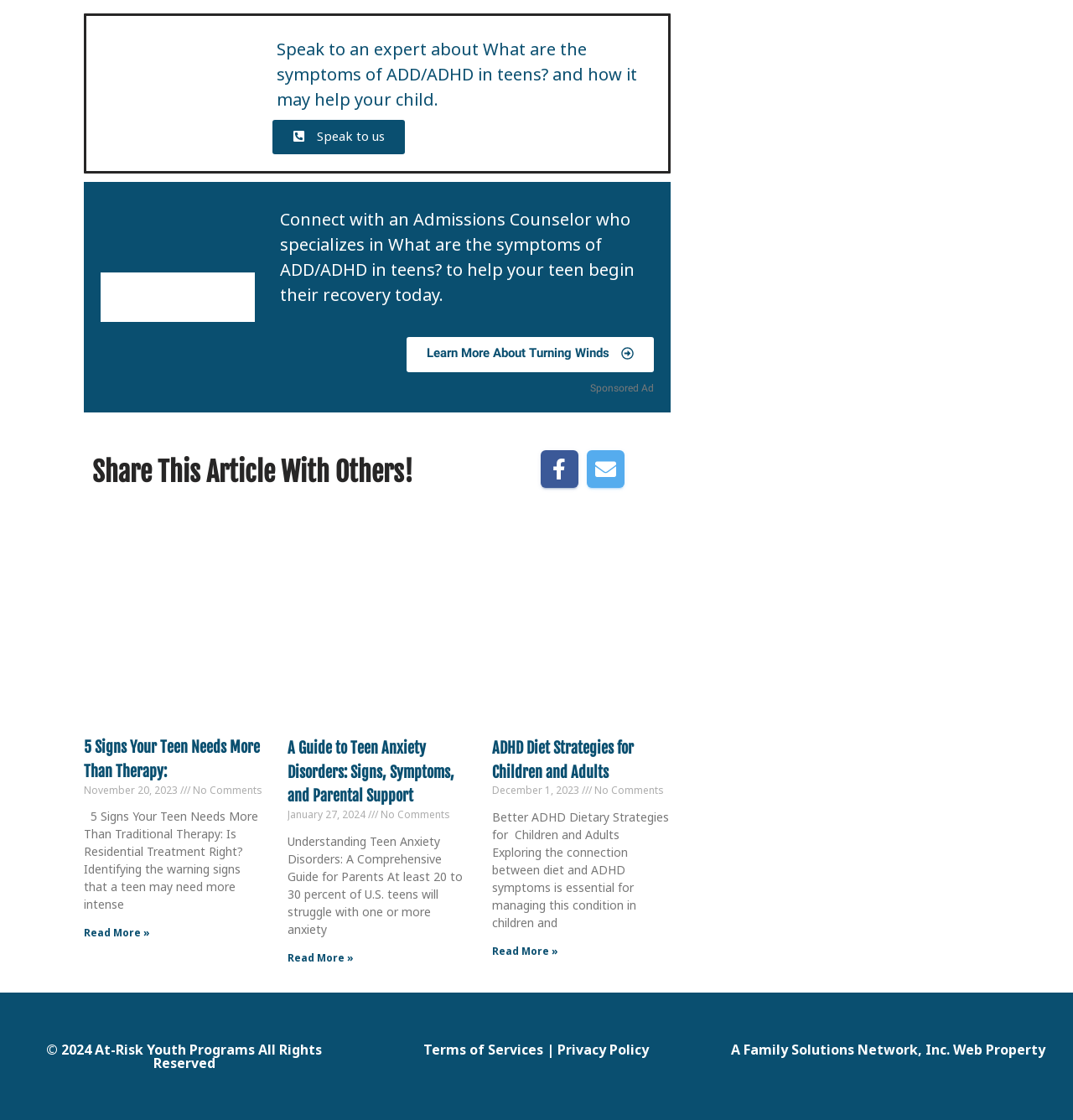From the element description Read More », predict the bounding box coordinates of the UI element. The coordinates must be specified in the format (top-left x, top-left y, bottom-right x, bottom-right y) and should be within the 0 to 1 range.

[0.458, 0.843, 0.52, 0.855]